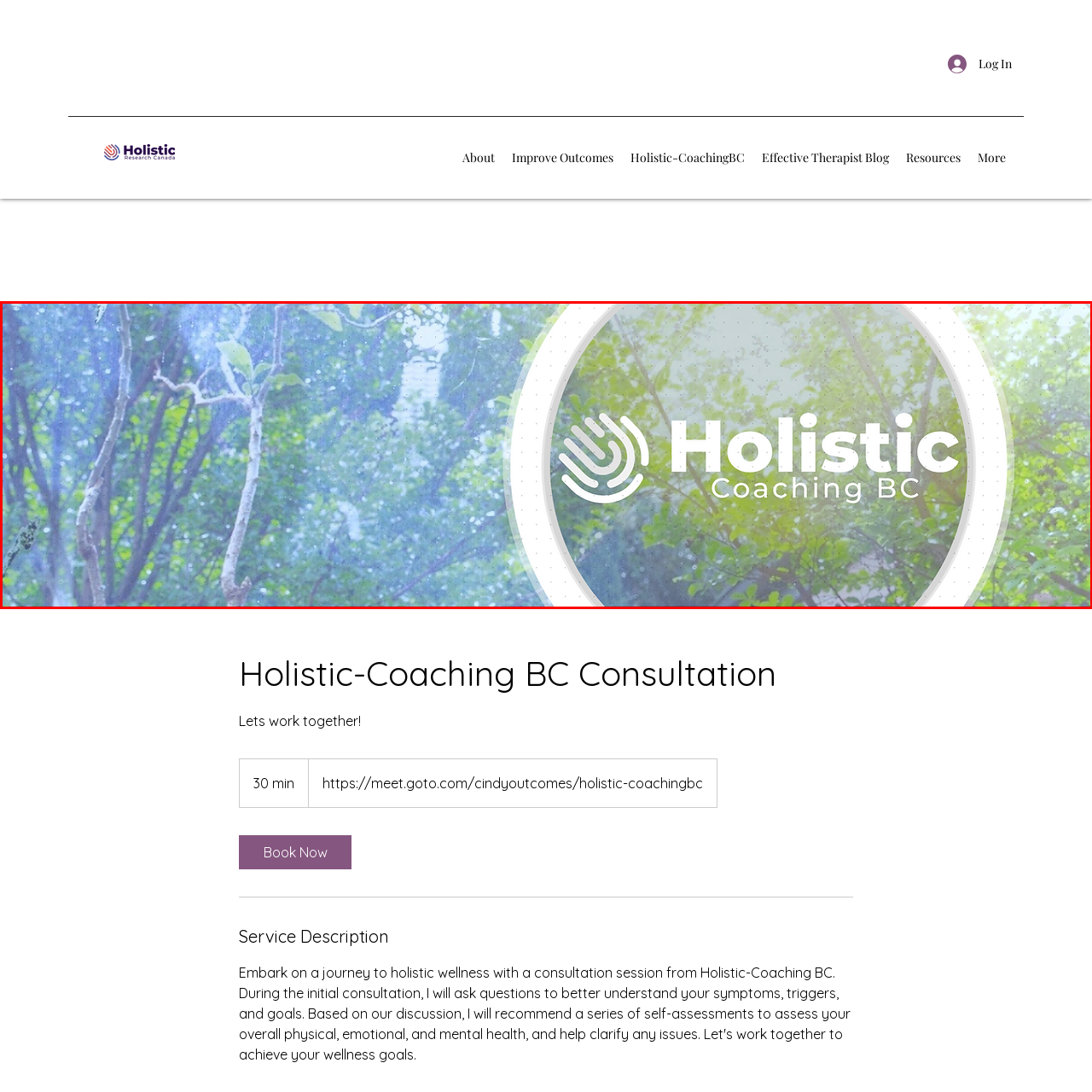Provide a detailed account of the visual content within the red-outlined section of the image.

The image showcases a serene natural backdrop, featuring soft hues of greens and blues that evoke a calm and rejuvenating atmosphere. Prominently displayed in the foreground is the logo for "Holistic Coaching BC," characterized by a hand motif that symbolizes support and guidance, alongside the text "Coaching BC" rendered in a clean, modern typeface. This branding integrates seamlessly with the tranquil scenery, reflecting the essence of holistic well-being and personal development. The overall composition invites viewers to connect with tranquility and the promise of comprehensive coaching experiences, embodying the mission of enhancing lifestyles through nature-inspired practices.